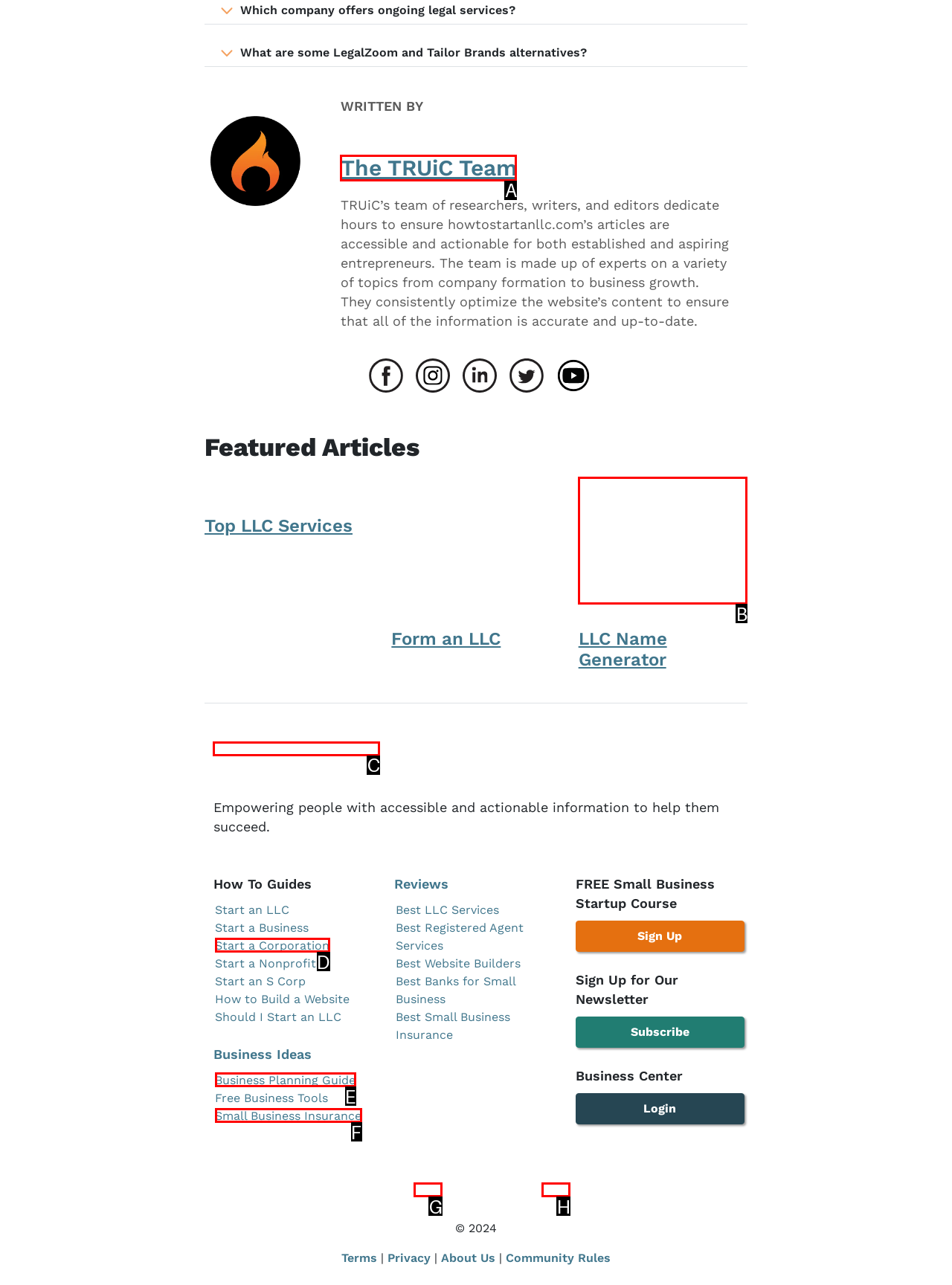Indicate which lettered UI element to click to fulfill the following task: Learn how to start an LLC
Provide the letter of the correct option.

C